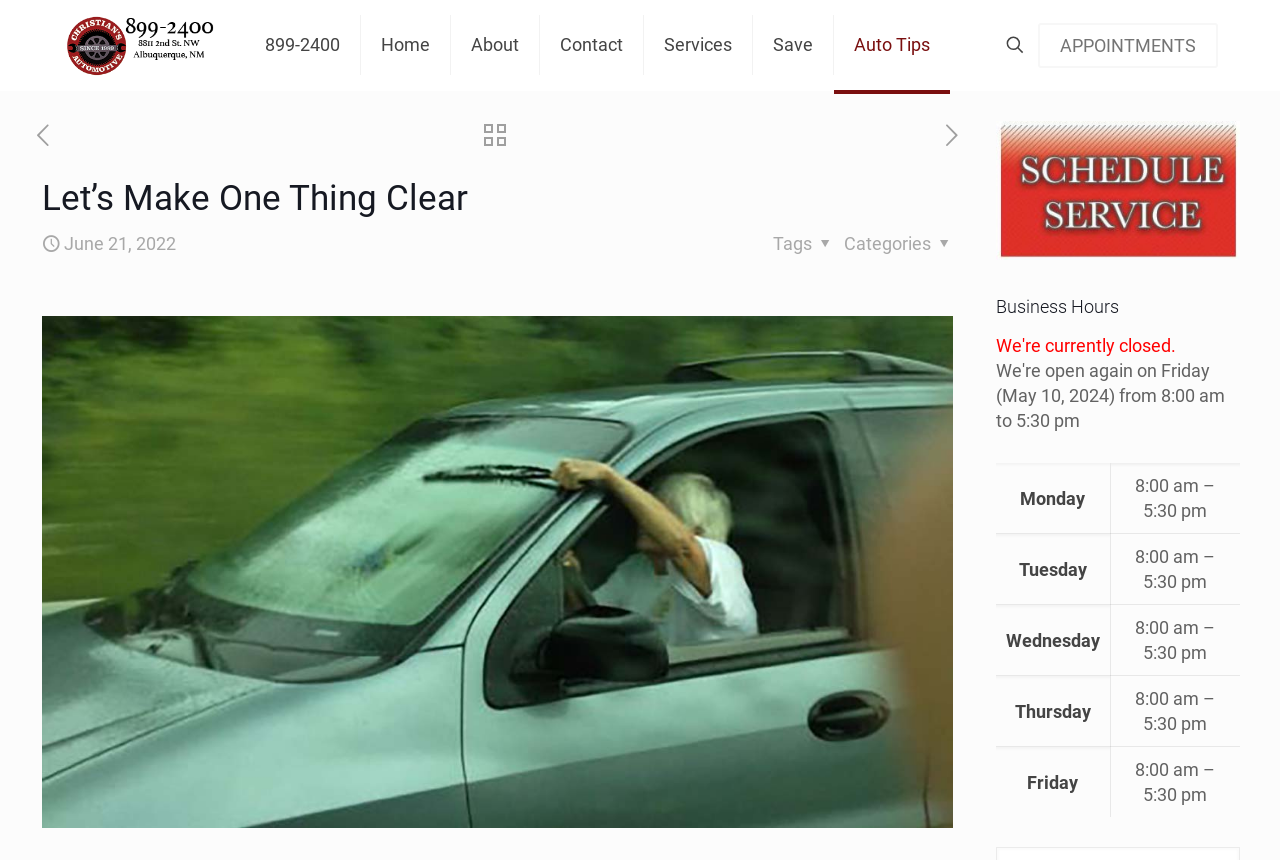Generate the text of the webpage's primary heading.

Let’s Make One Thing Clear